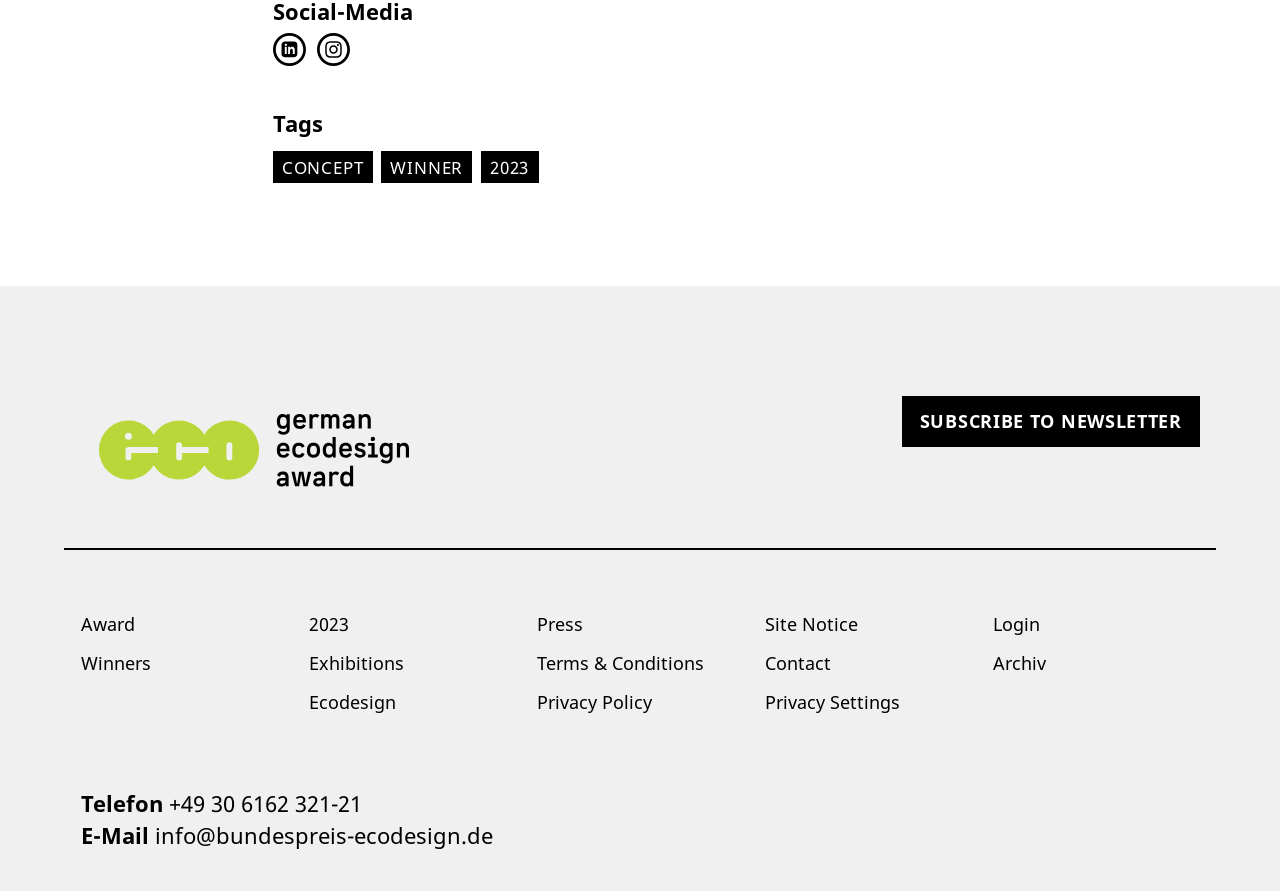Please identify the bounding box coordinates of the area that needs to be clicked to fulfill the following instruction: "View winners of 2023."

[0.241, 0.687, 0.272, 0.713]